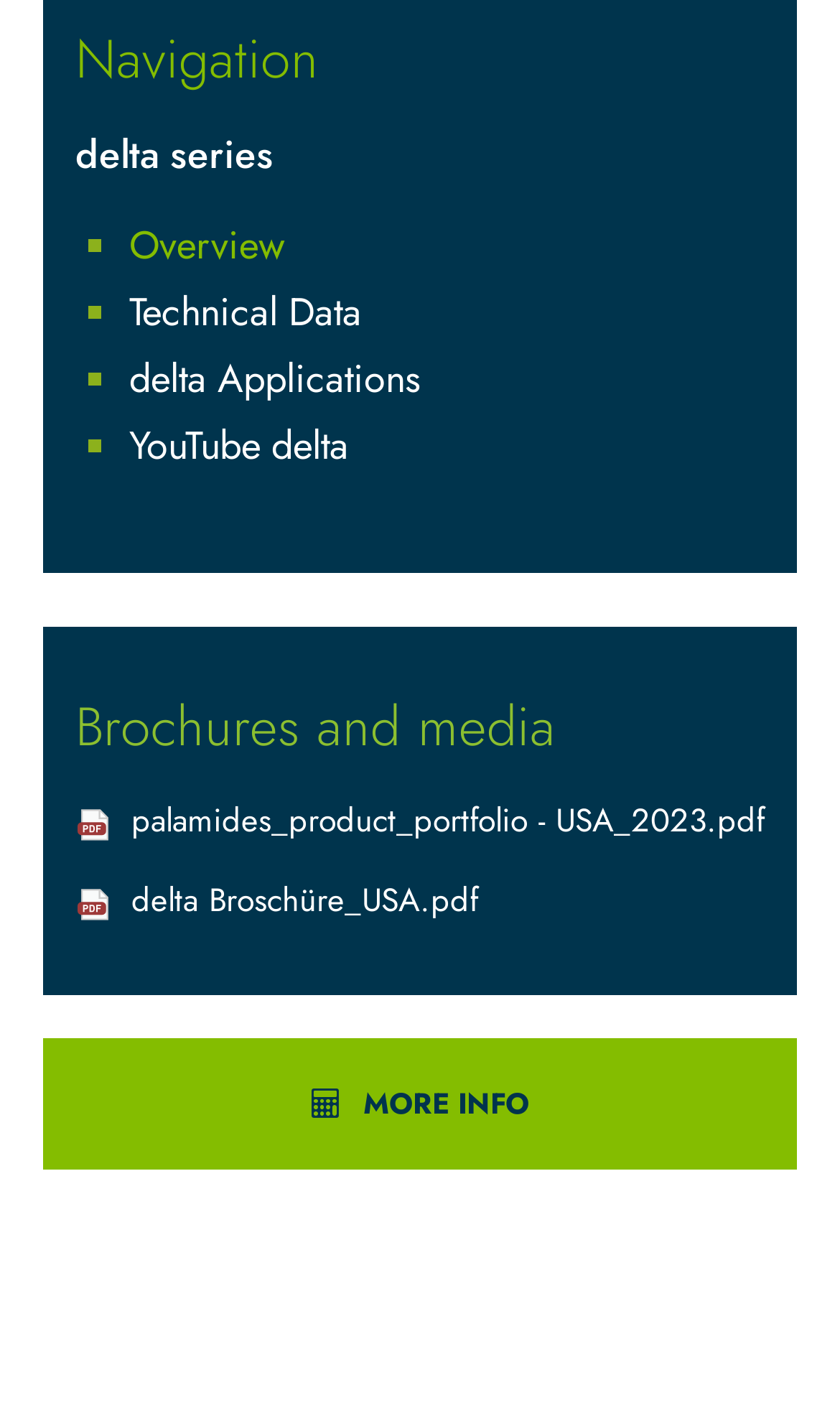Using floating point numbers between 0 and 1, provide the bounding box coordinates in the format (top-left x, top-left y, bottom-right x, bottom-right y). Locate the UI element described here: YouTube delta

[0.154, 0.294, 0.415, 0.333]